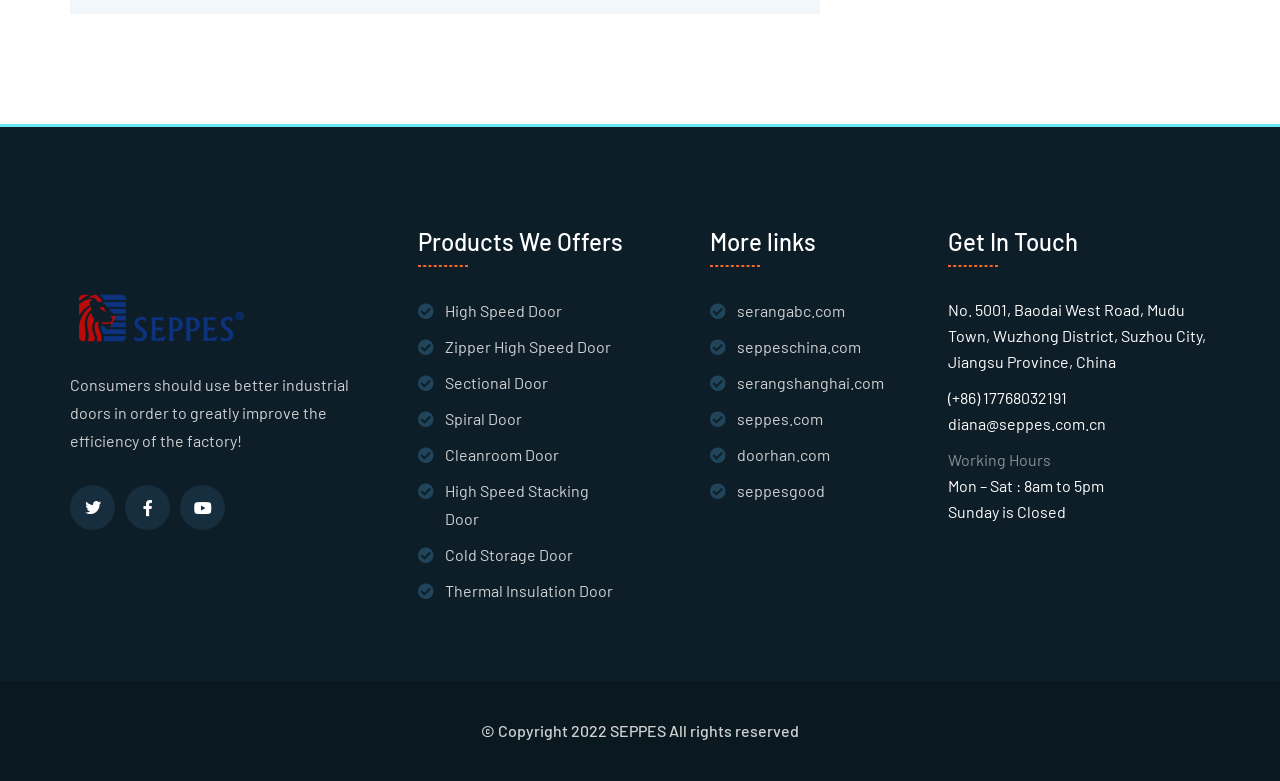Refer to the screenshot and answer the following question in detail:
Where is the company located?

The webpage provides the company's address, which is No. 5001, Baodai West Road, Mudu Town, Wuzhong District, Suzhou City, Jiangsu Province, China, indicating the company's location.